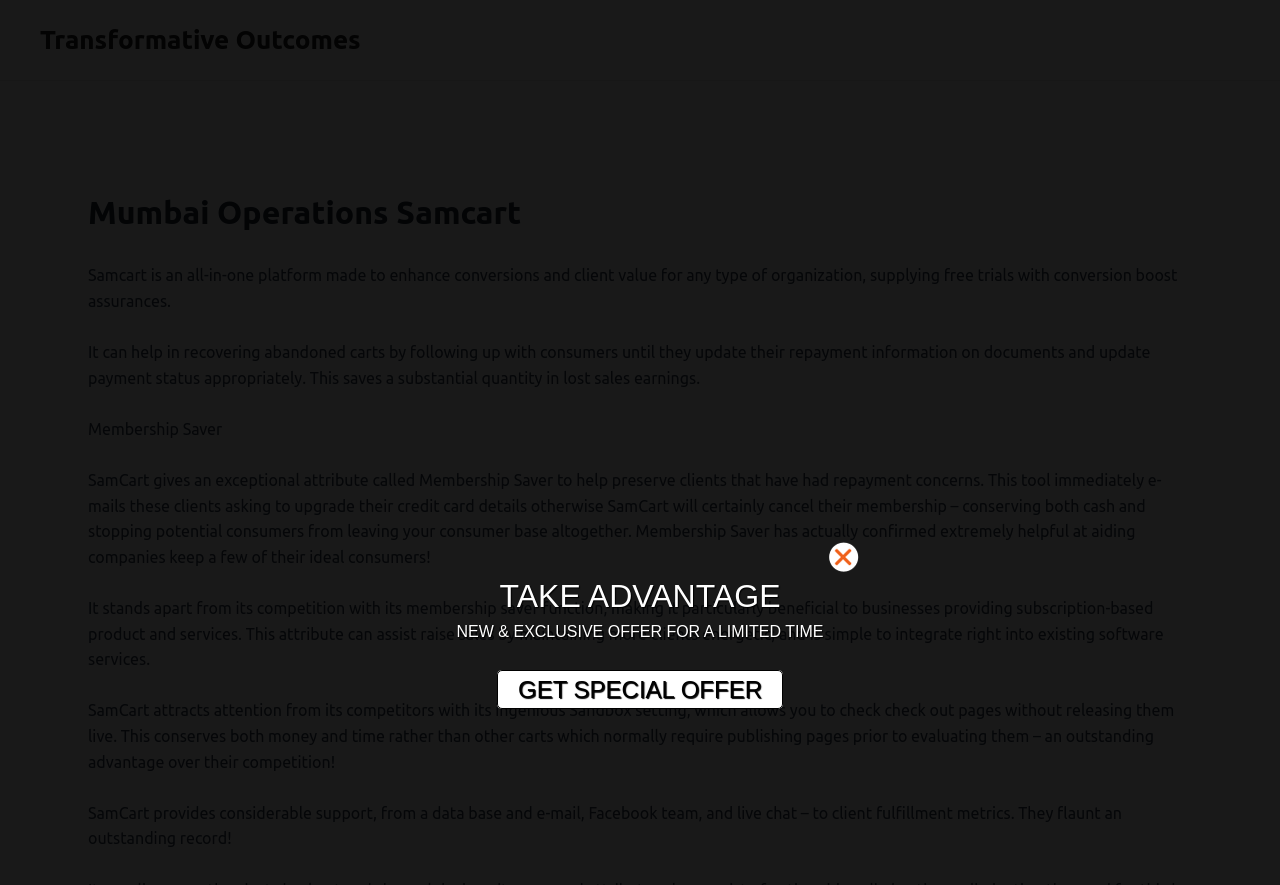What is the benefit of Samcart's Sandbox setting?
Ensure your answer is thorough and detailed.

According to the webpage, Samcart's Sandbox setting allows users to test checkout pages without releasing them live, which saves both money and time compared to other carts that require publishing pages before testing them.